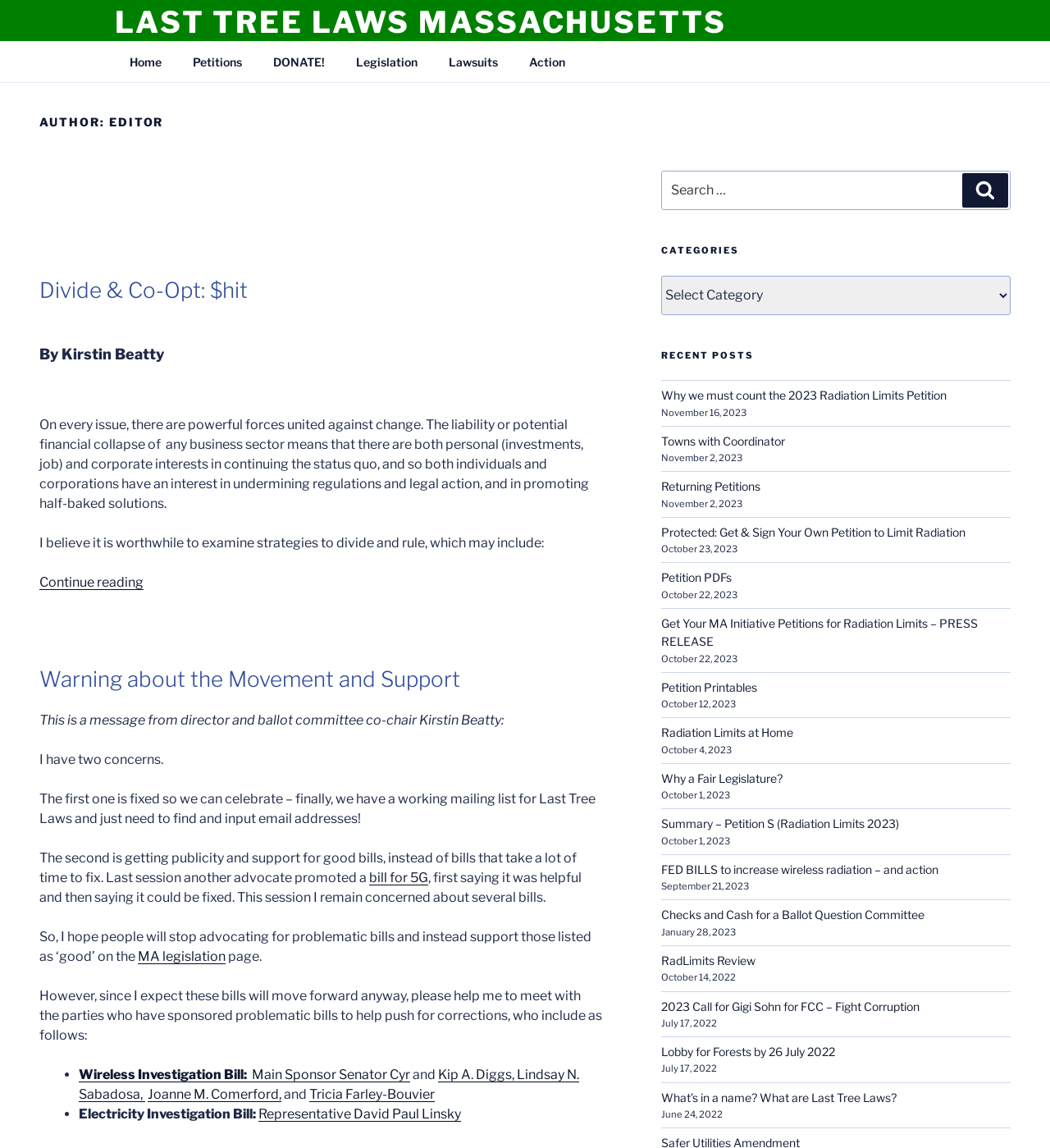Please identify the bounding box coordinates of the area I need to click to accomplish the following instruction: "Click on the 'DONATE!' link".

[0.246, 0.036, 0.323, 0.071]